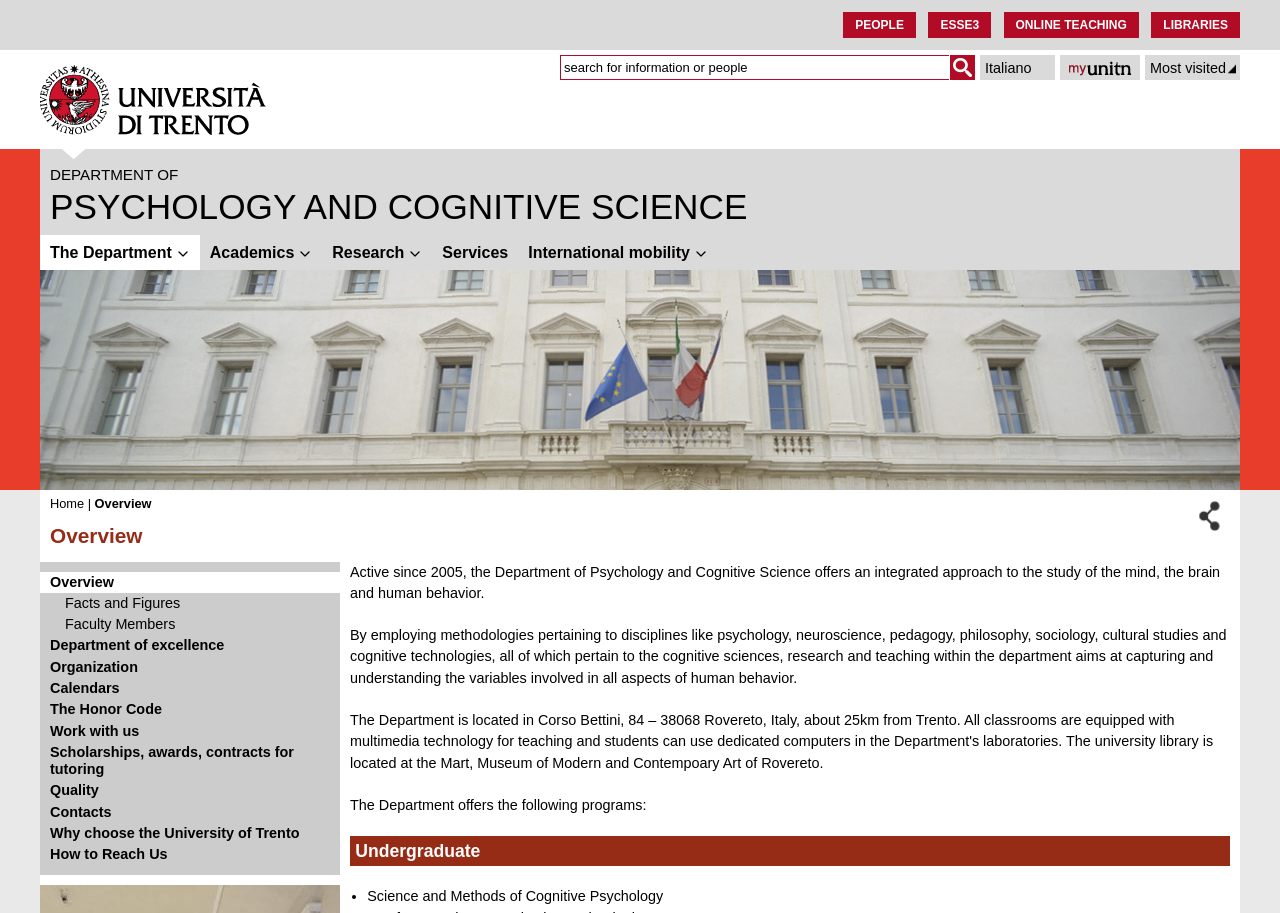Locate the bounding box coordinates of the UI element described by: "How to Reach Us". The bounding box coordinates should consist of four float numbers between 0 and 1, i.e., [left, top, right, bottom].

[0.031, 0.925, 0.266, 0.948]